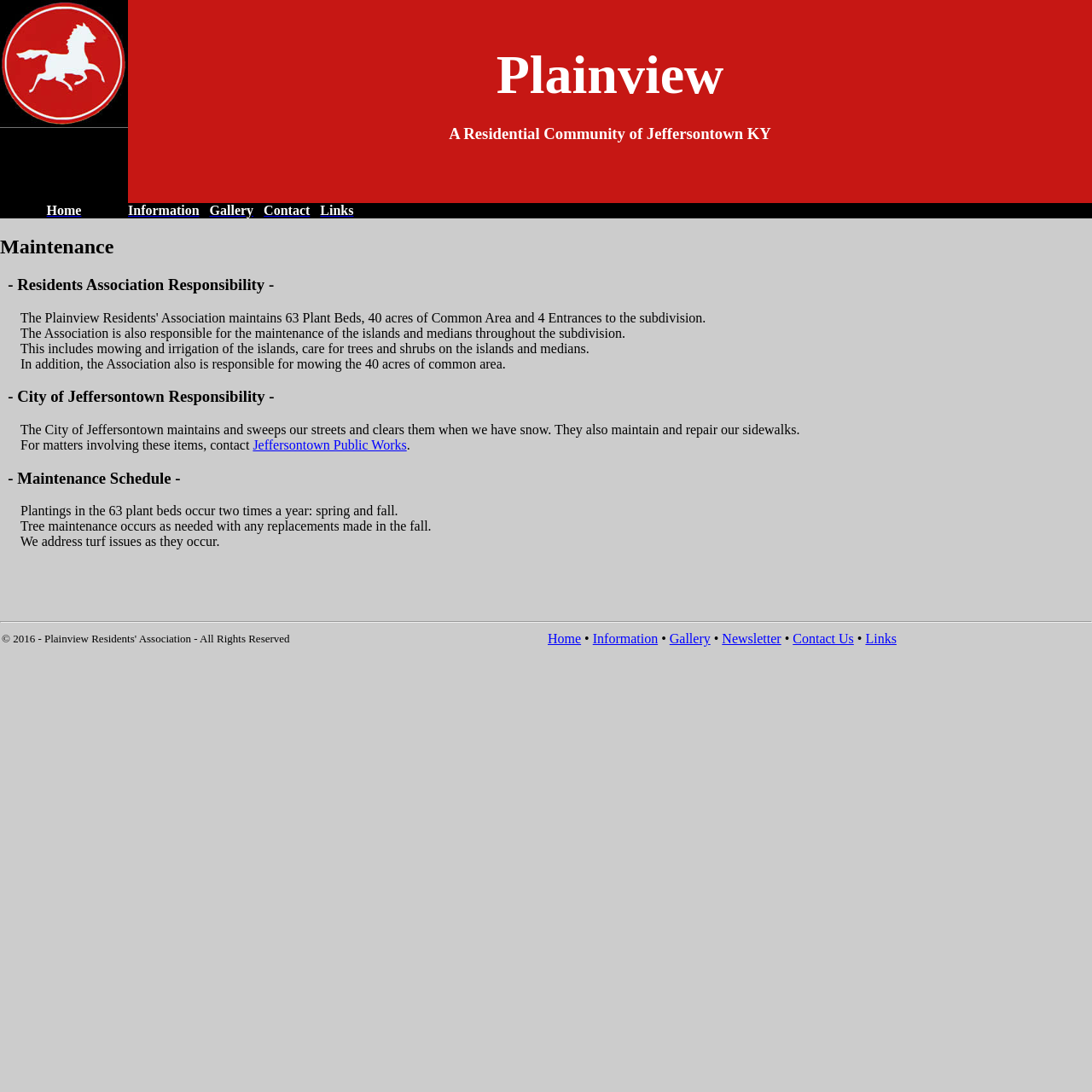Give a comprehensive overview of the webpage, including key elements.

The webpage is titled "Plainview Maintenance" and appears to be a residential community's website, specifically focused on maintenance responsibilities. 

At the top of the page, there is a logo image on the left, accompanied by the community's name "Plainview A Residential Community of Jeffersontown KY" in two lines of headings. 

Below this, there is a navigation menu with five links: "Home", "Information", "Gallery", "Contact", and "Links". 

The main content of the page is divided into four sections, each with a heading. The first section is titled "Maintenance" and explains that the Residents Association is responsible for maintaining the islands and medians throughout the subdivision, including mowing, irrigation, and tree care. 

The second section is titled "- Residents Association Responsibility -" and provides more details about the Association's maintenance tasks. 

The third section is titled "- City of Jeffersontown Responsibility -" and explains that the City is responsible for maintaining and sweeping the streets, clearing snow, and repairing sidewalks. 

The fourth section is titled "- Maintenance Schedule -" and outlines the schedule for plantings, tree maintenance, and addressing turf issues. 

At the bottom of the page, there is a horizontal separator, followed by a footer section with a copyright notice and a secondary navigation menu with the same links as the top menu.